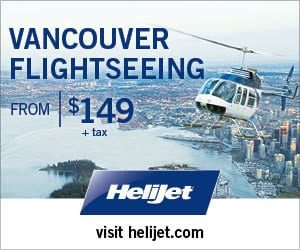What is the background of the promotional image?
Can you provide a detailed and comprehensive answer to the question?

The background of the promotional image highlights the stunning coastal landscape of Vancouver, making it an enticing advertisement for adventure seekers.